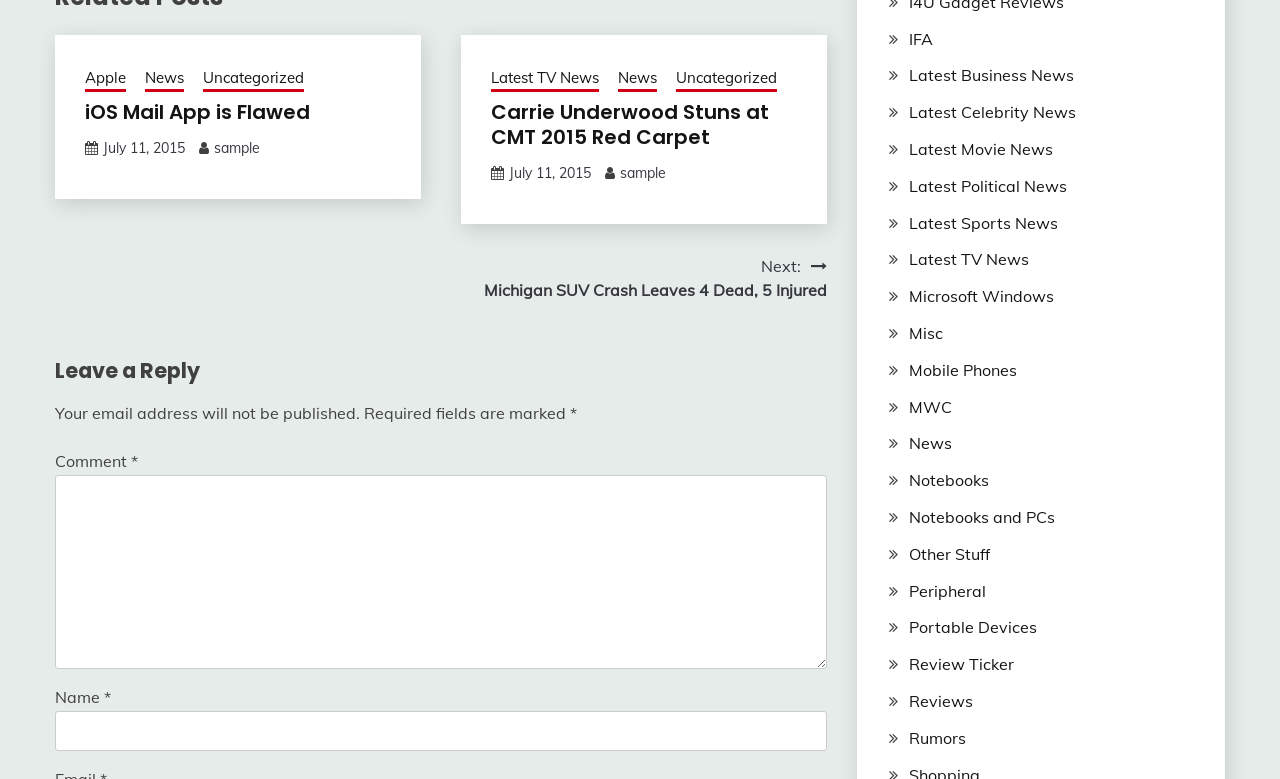Respond to the question below with a single word or phrase:
How many links are there in the 'Posts' navigation?

1